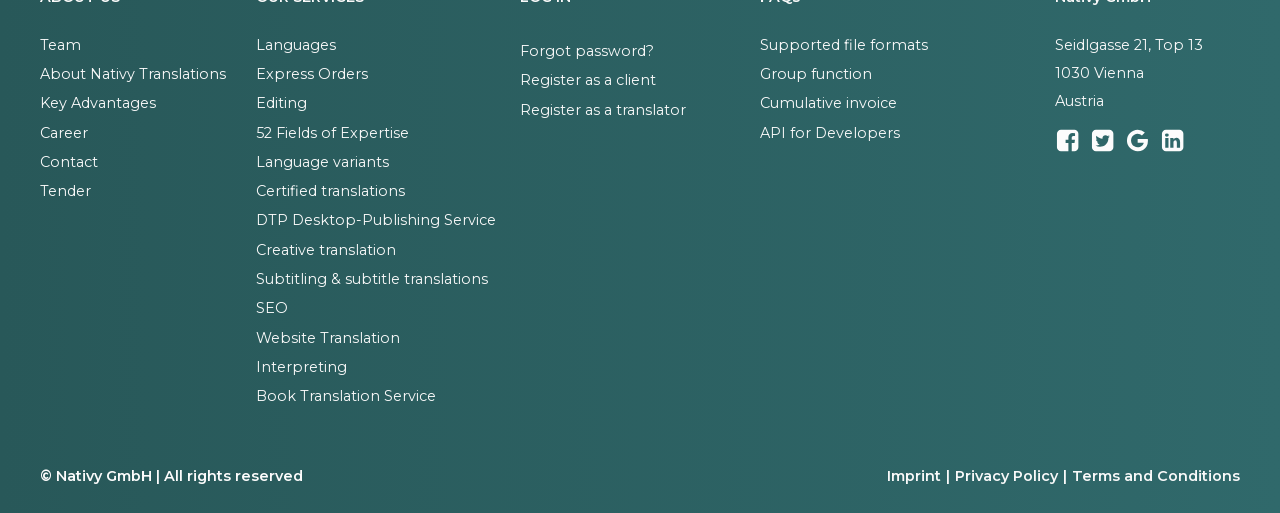Please find the bounding box coordinates of the element that you should click to achieve the following instruction: "Click on the 'Pilates' link". The coordinates should be presented as four float numbers between 0 and 1: [left, top, right, bottom].

None